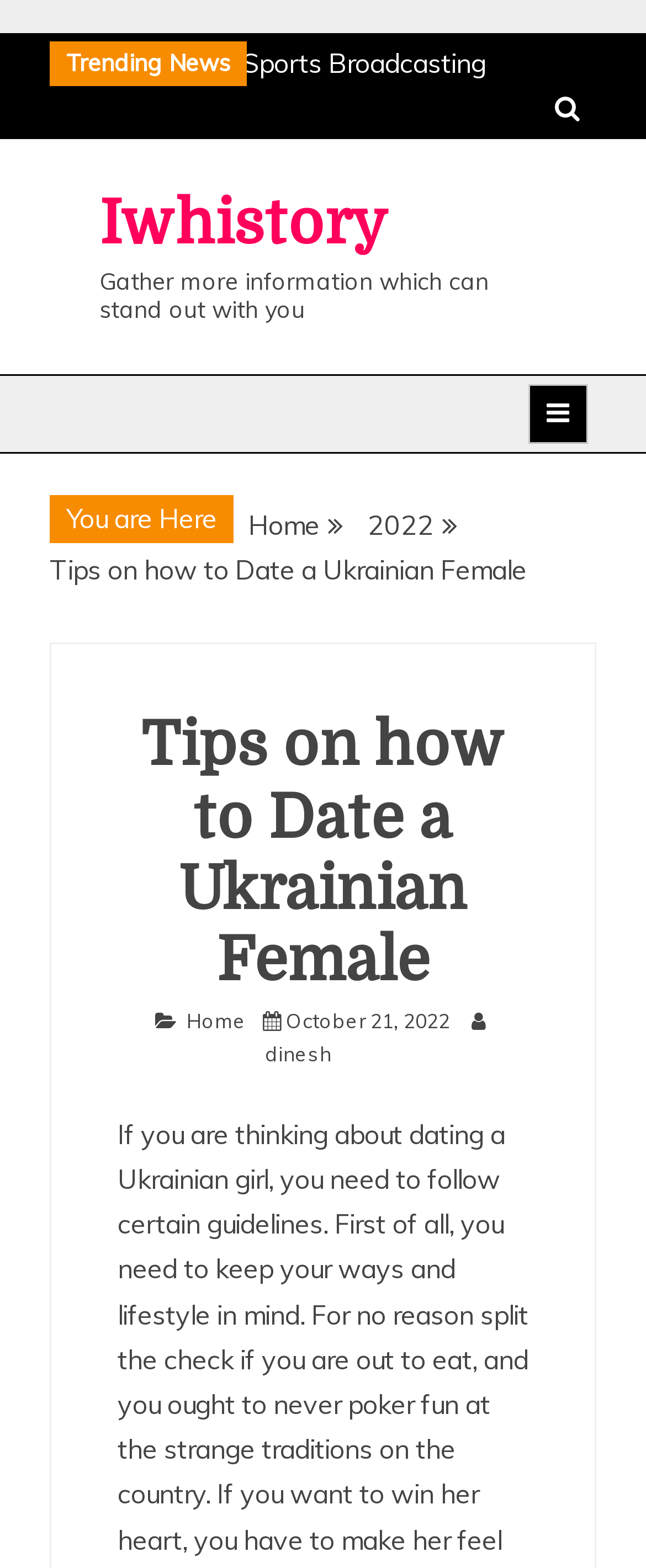Analyze and describe the webpage in a detailed narrative.

The webpage appears to be an article or blog post titled "Tips on how to Date a Ukrainian Female" on the Iwhistory website. At the top of the page, there is a section labeled "Trending News". Below this, there is a link to the website's logo, "Iwhistory", and a brief description that reads "Gather more information which can stand out with you".

On the top right corner, there is a button that expands to reveal a primary menu. Below this button, there is a breadcrumbs navigation section that shows the user's current location on the website. The breadcrumbs trail consists of links to the "Home" page, the year "2022", and the current article title "Tips on how to Date a Ukrainian Female".

The main content of the webpage is divided into sections, with a large heading that repeats the article title "Tips on how to Date a Ukrainian Female". Below this heading, there are links to the "Home" page, the date "October 21, 2022", and the author's name "dinesh".